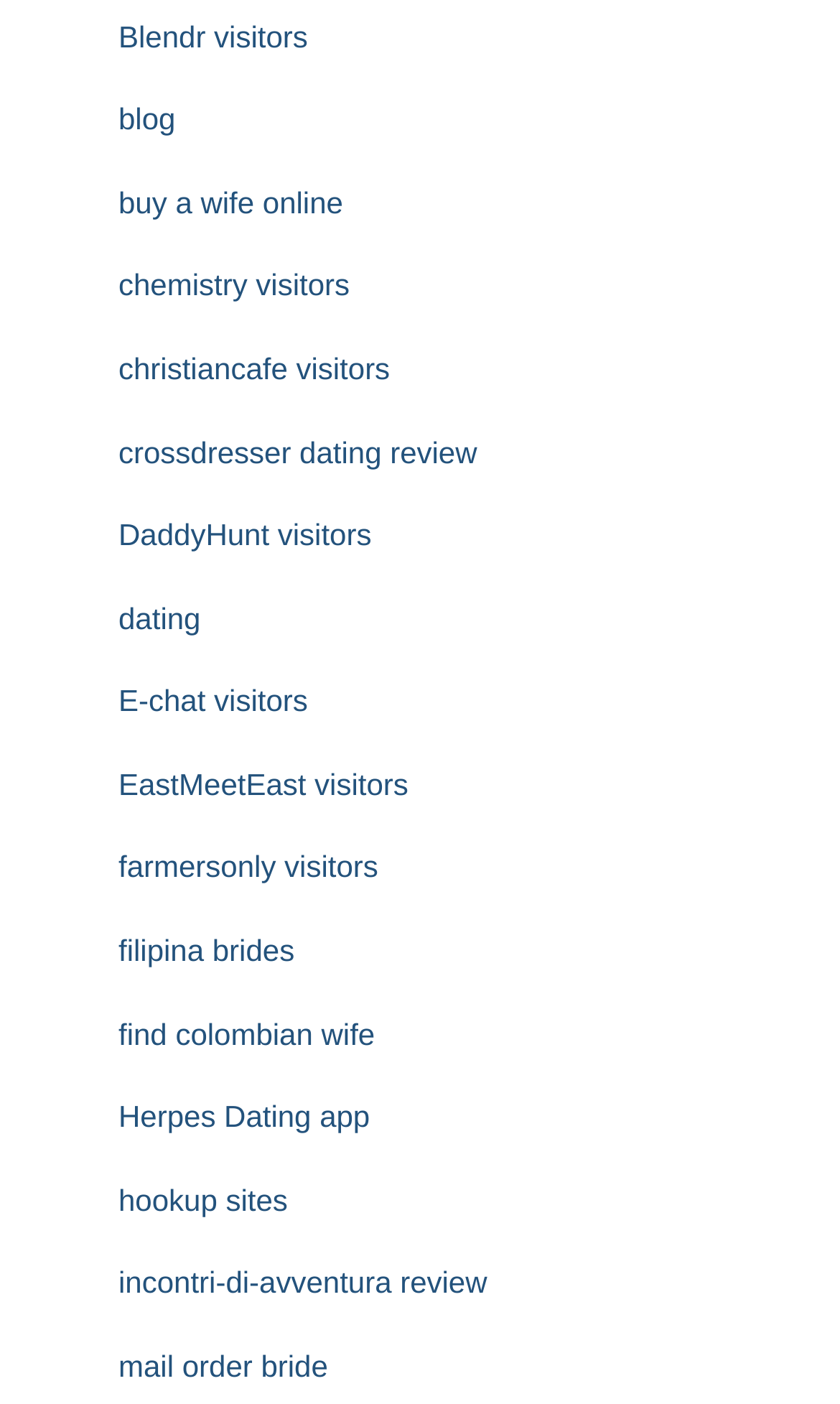Kindly determine the bounding box coordinates for the clickable area to achieve the given instruction: "learn about mail order bride".

[0.141, 0.961, 0.39, 0.985]